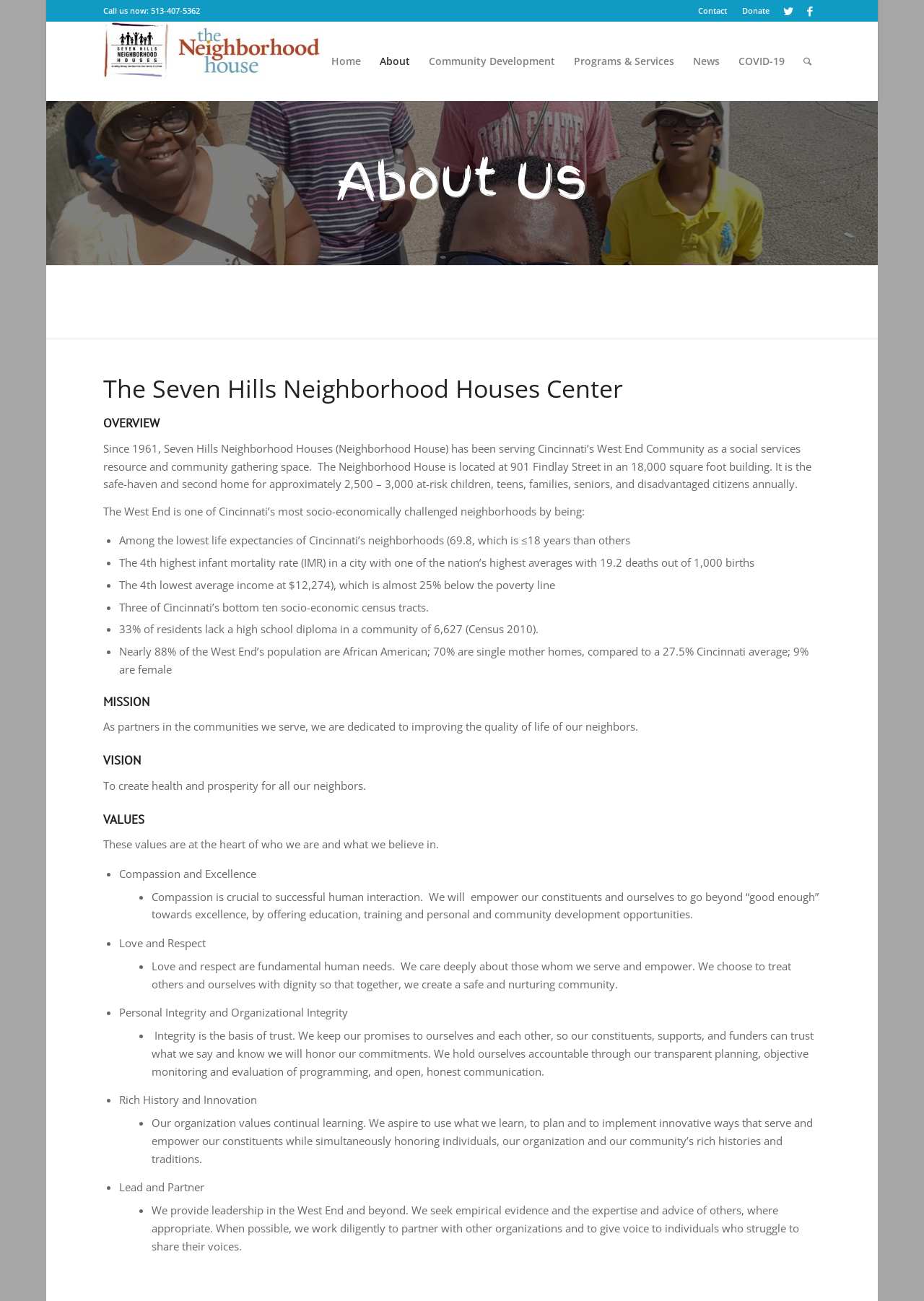Use one word or a short phrase to answer the question provided: 
What is the vision of the organization?

Creating health and prosperity for all neighbors